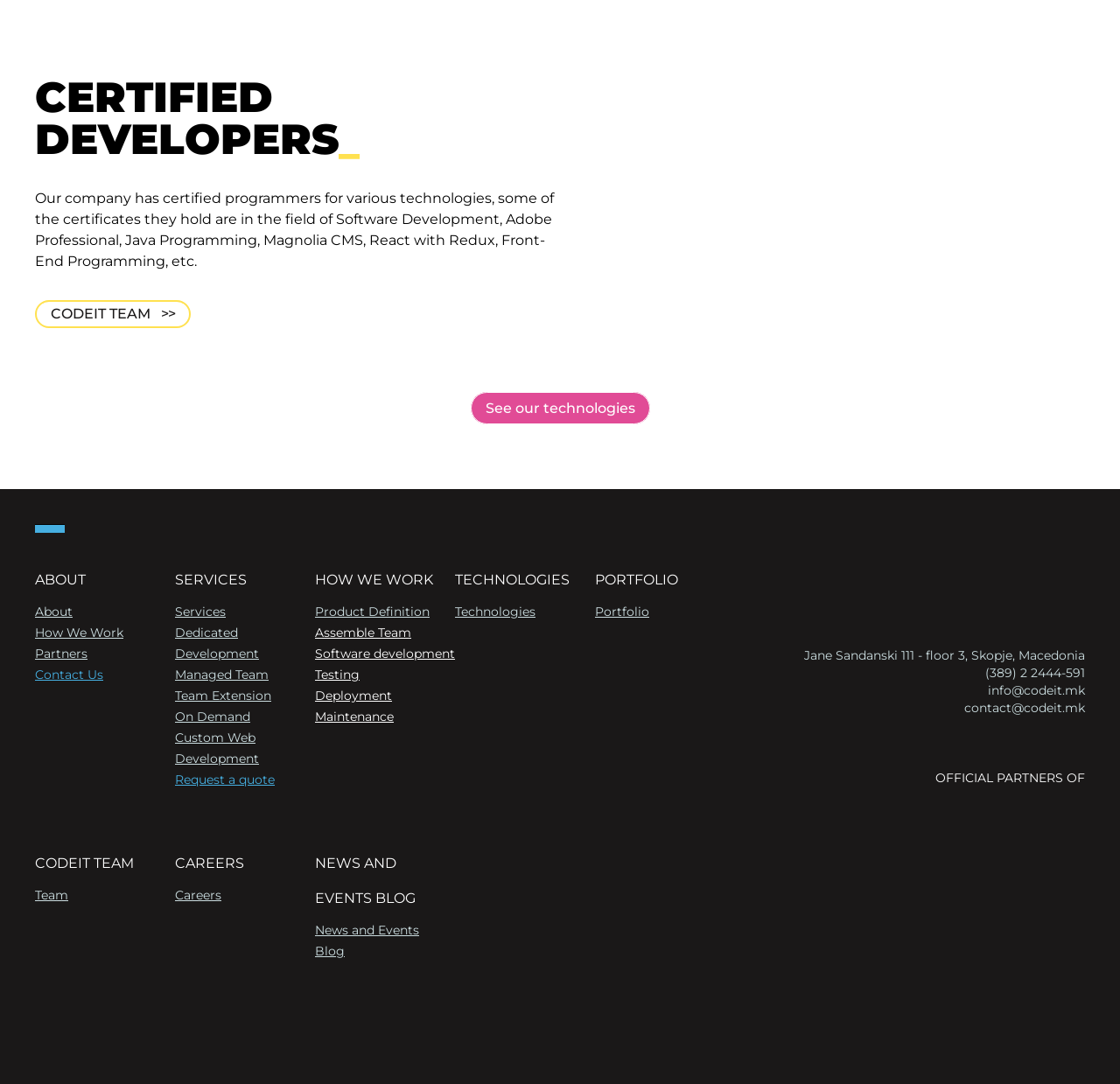What is the company's location?
Please give a detailed and elaborate answer to the question.

The company's location can be found at the bottom of the webpage, where it is stated as 'Jane Sandanski 111 - floor 3, Skopje, Macedonia'.